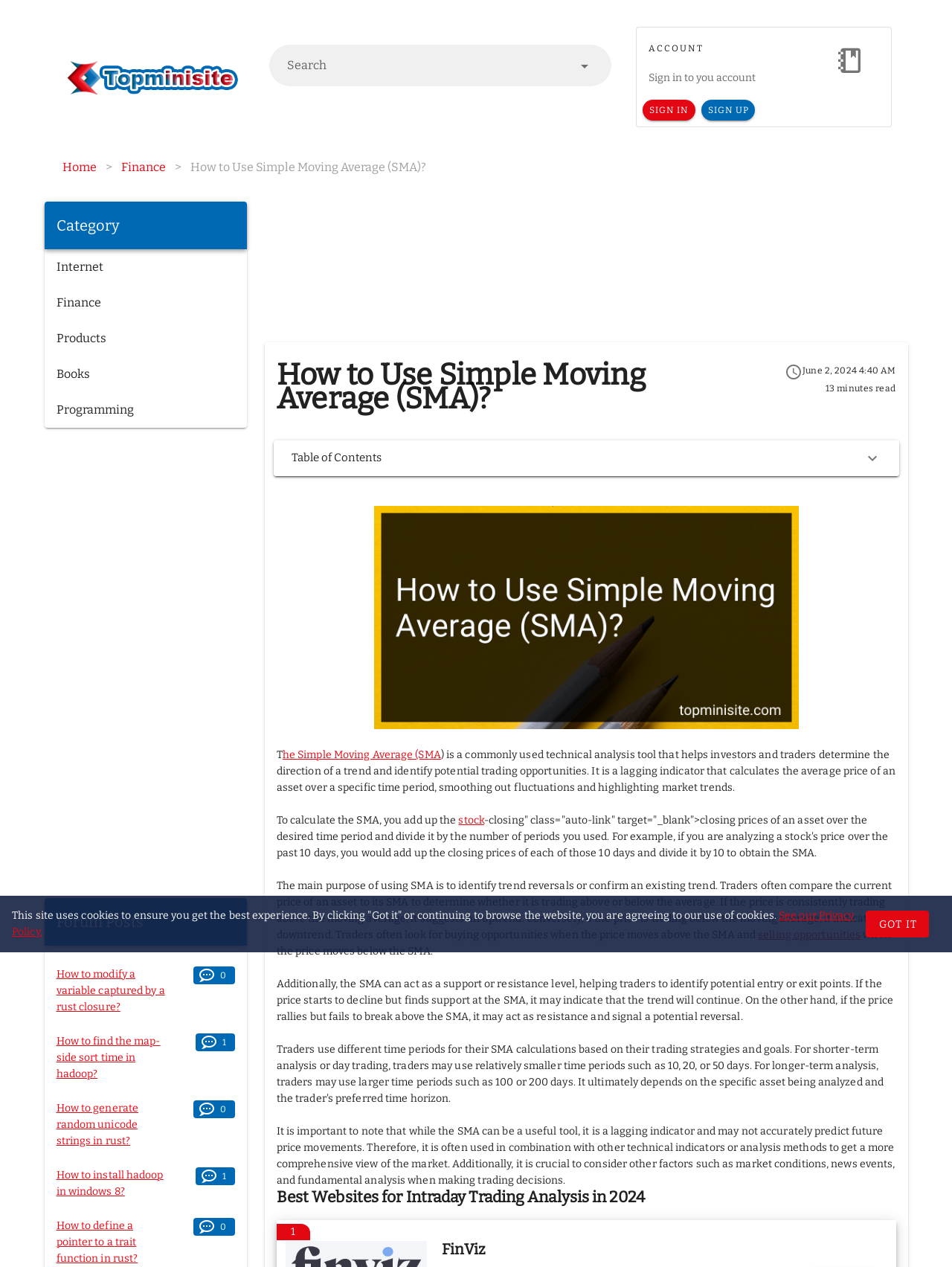What is the purpose of the Simple Moving Average (SMA)?
Based on the visual content, answer with a single word or a brief phrase.

Identify trend reversals